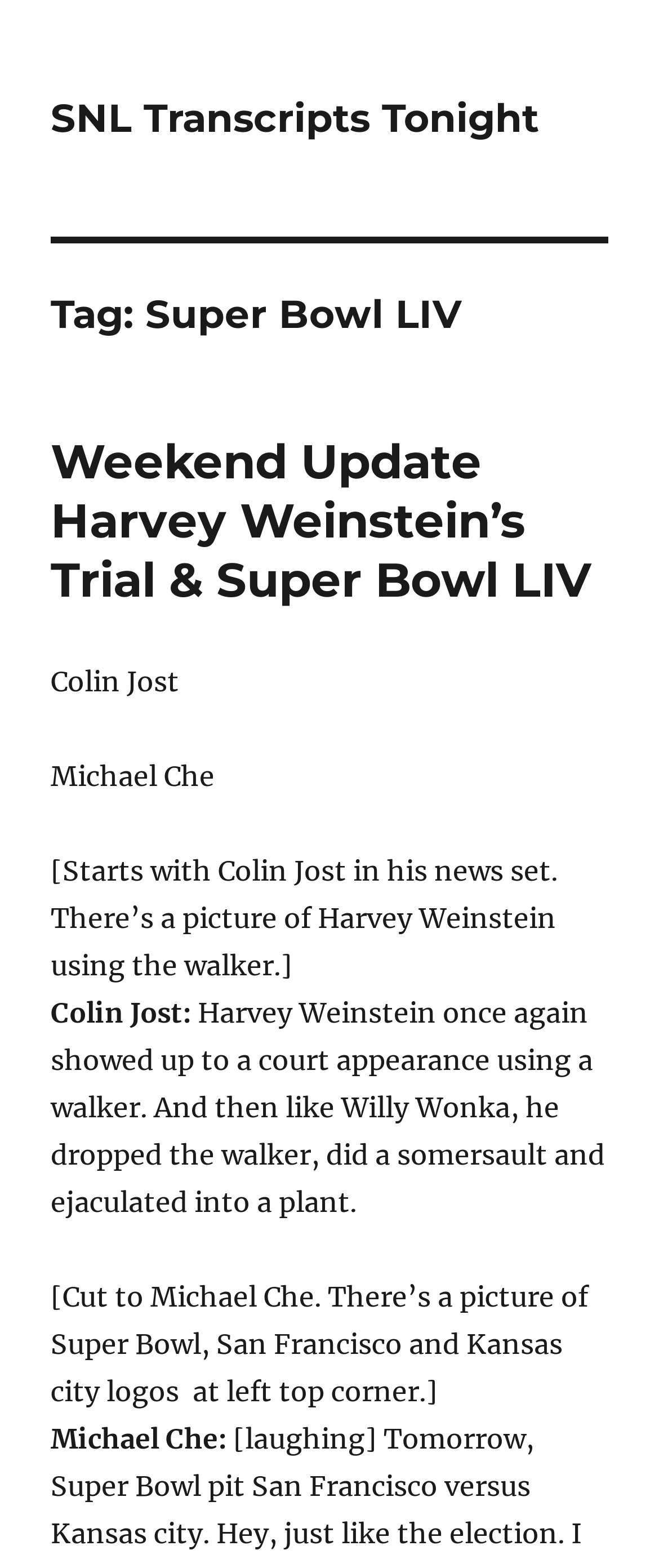How many images are mentioned in the Weekend Update?
Provide an in-depth and detailed explanation in response to the question.

The Weekend Update mentions two images, one of Harvey Weinstein using a walker and one of Super Bowl, San Francisco, and Kansas City logos, as indicated by the text '[Starts with Colin Jost in his news set. There’s a picture of Harvey Weinstein using the walker.]' and '[Cut to Michael Che. There’s a picture of Super Bowl, San Francisco and Kansas city logos at left top corner.]'.